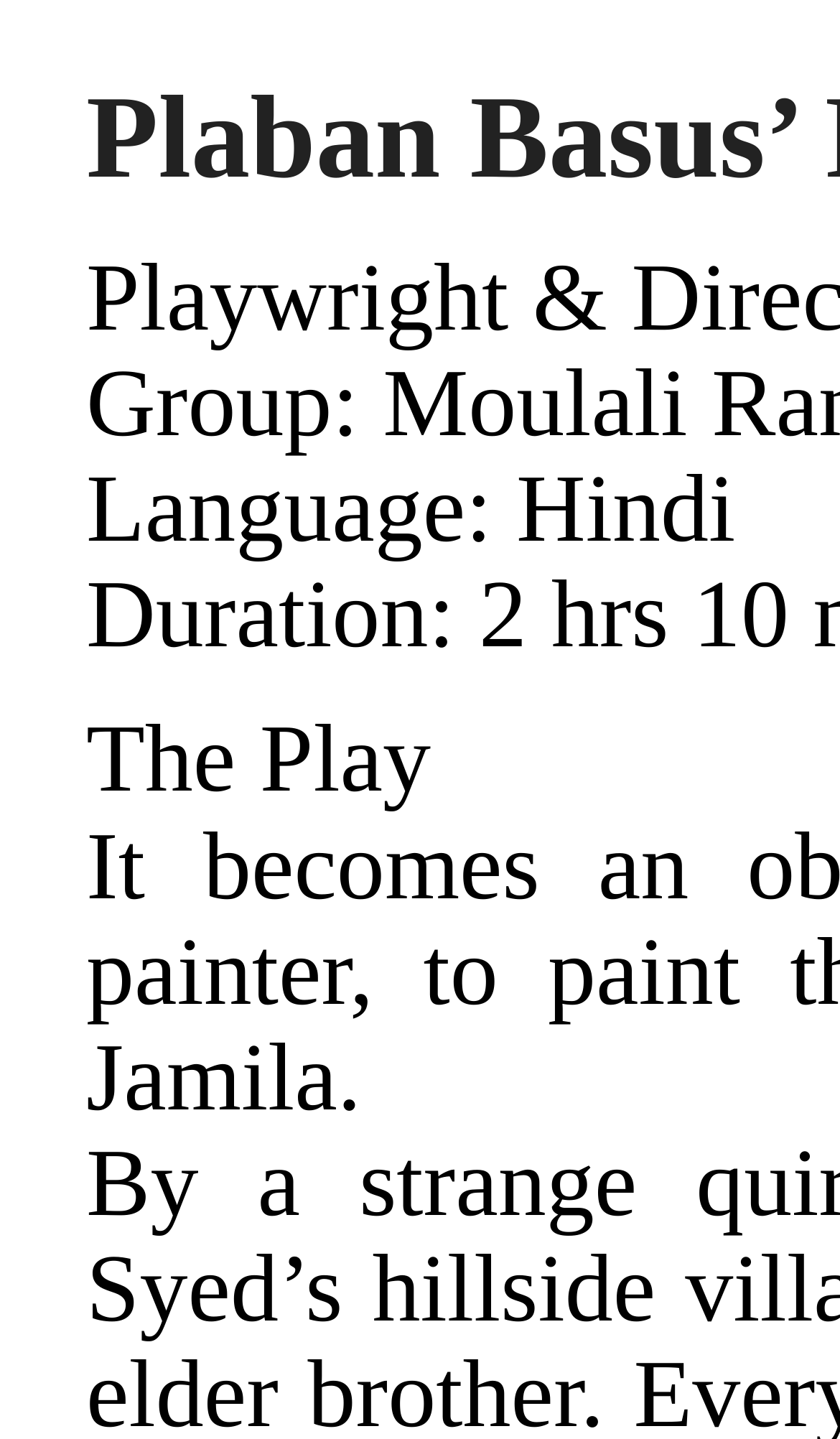Locate the primary heading on the webpage and return its text.

Plaban Basus’ Play: Jamila